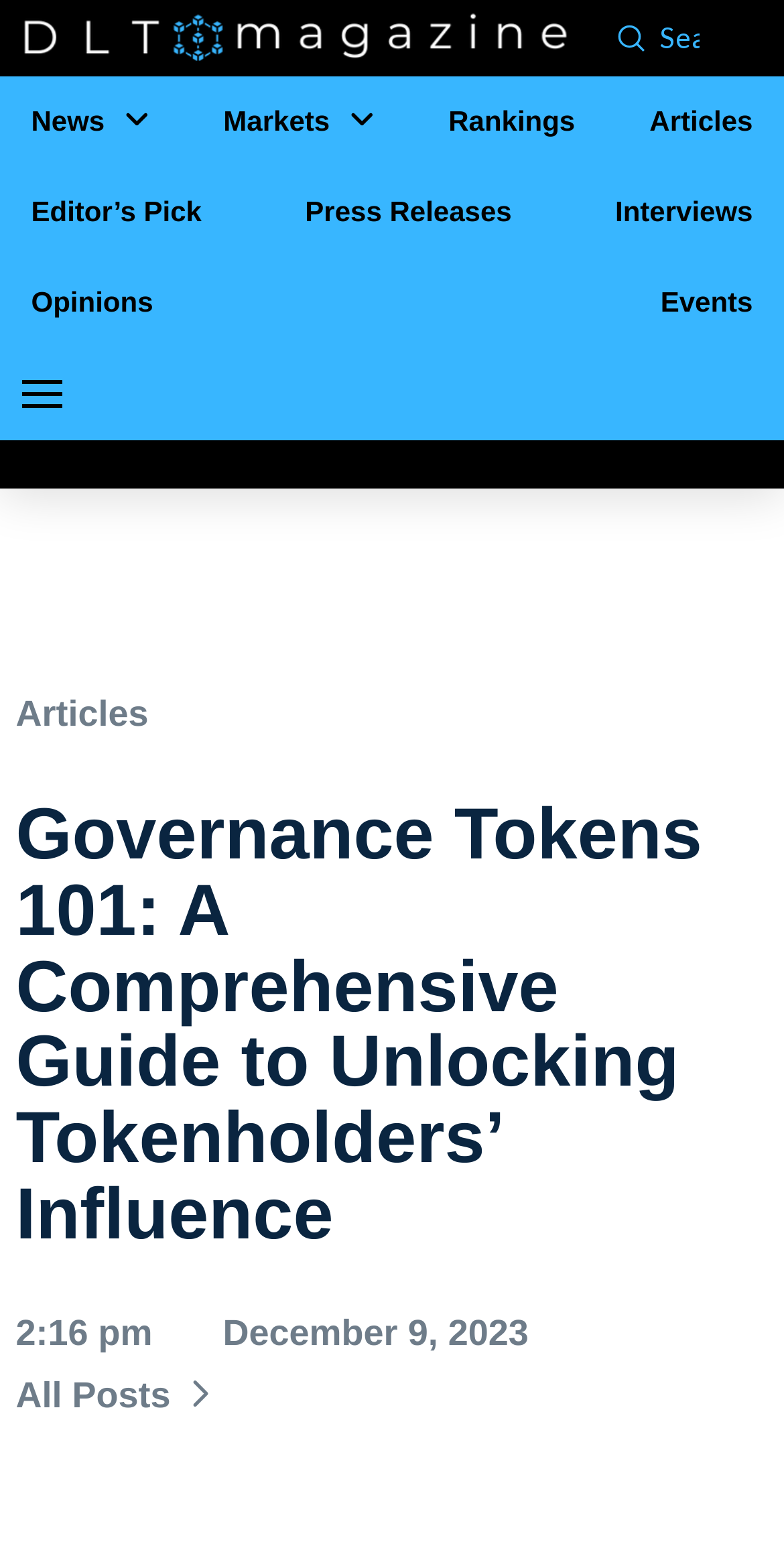Is the off-canvas content expanded?
Based on the image, respond with a single word or phrase.

No